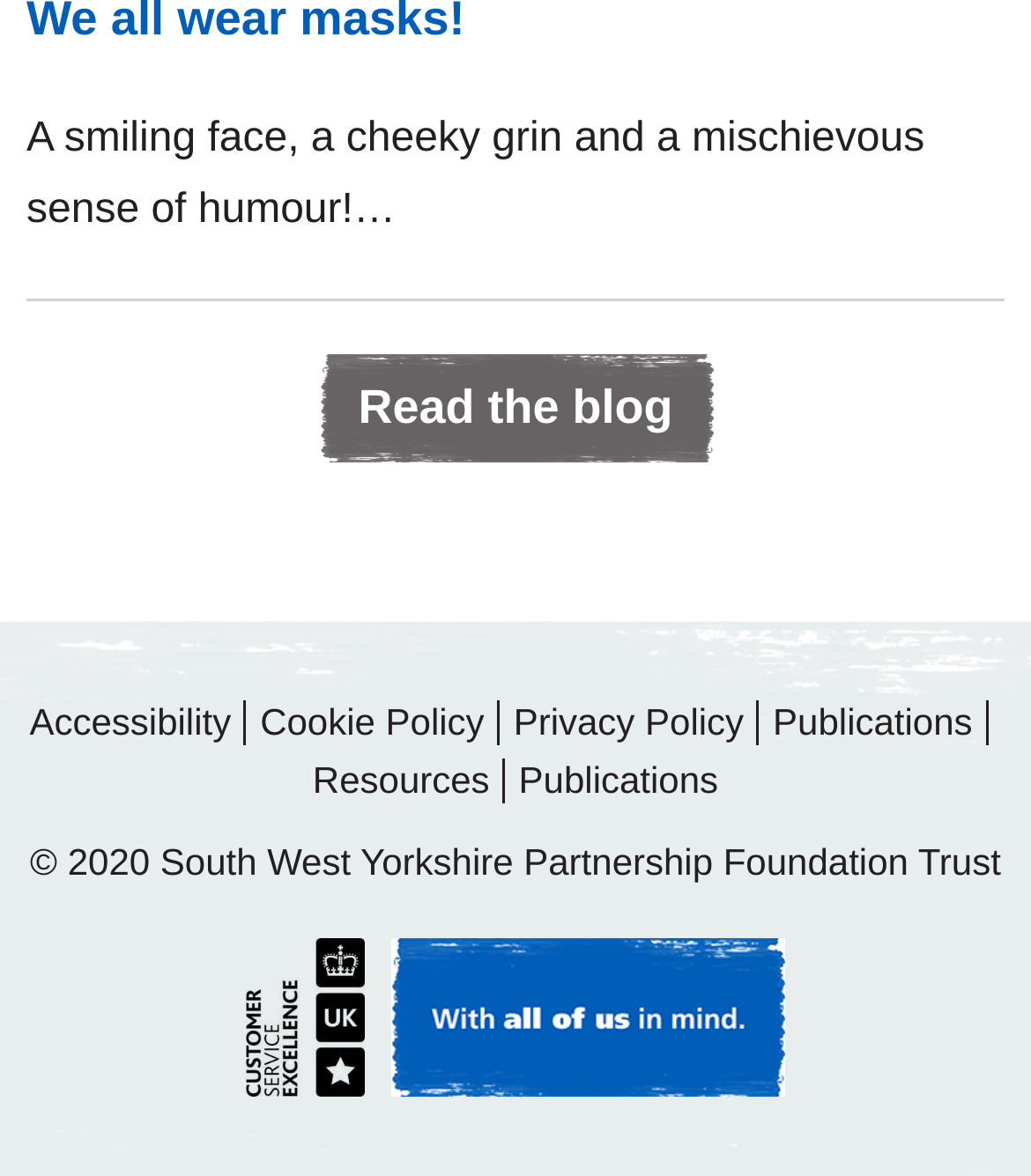Please provide a comprehensive response to the question below by analyzing the image: 
What year is the copyright for?

The StaticText element with the text '© 2020 South West Yorkshire Partnership Foundation Trust' indicates that the copyright is for the year 2020.